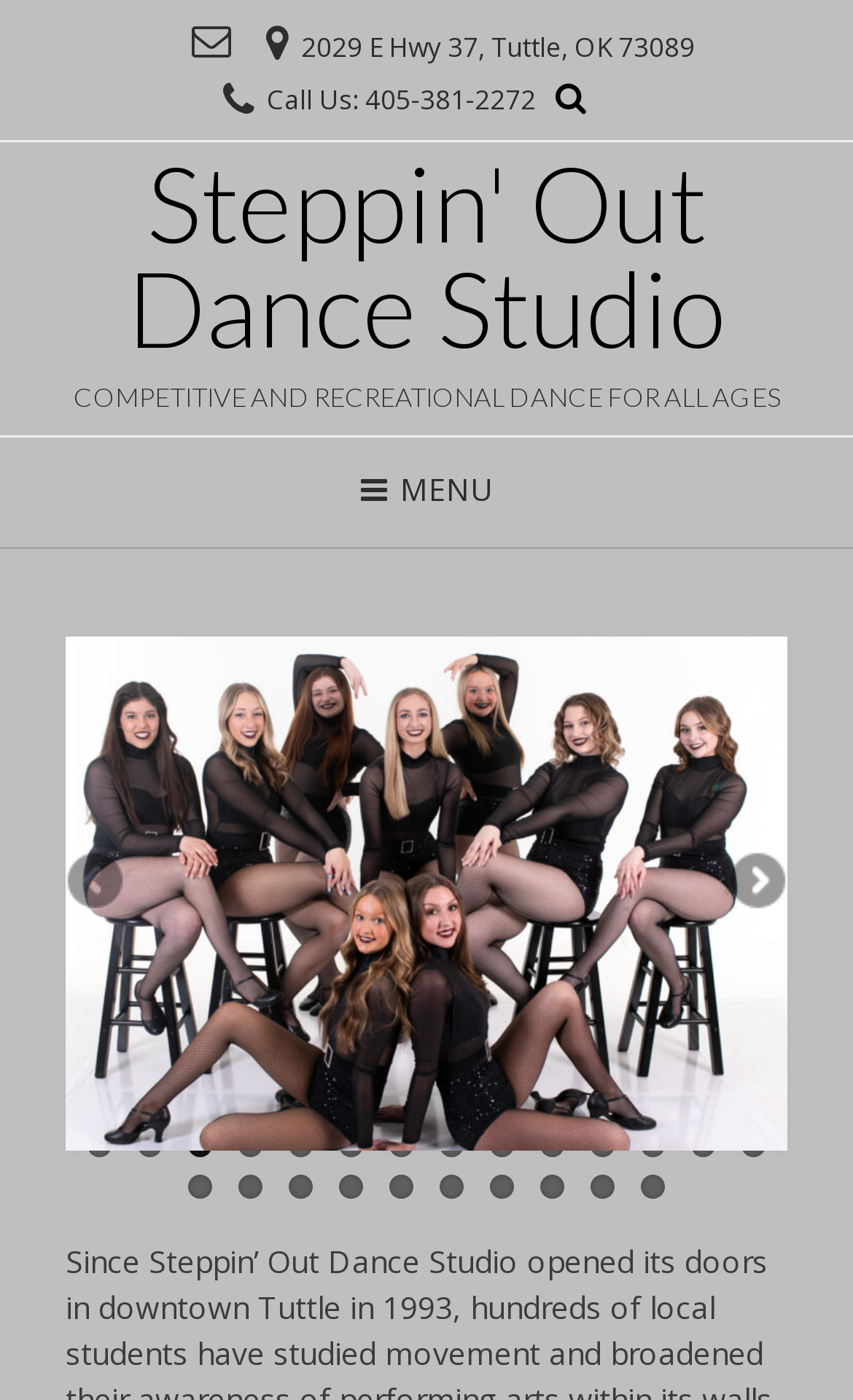Provide the bounding box coordinates for the UI element described in this sentence: "aria-label="Open navigation menu"". The coordinates should be four float values between 0 and 1, i.e., [left, top, right, bottom].

None